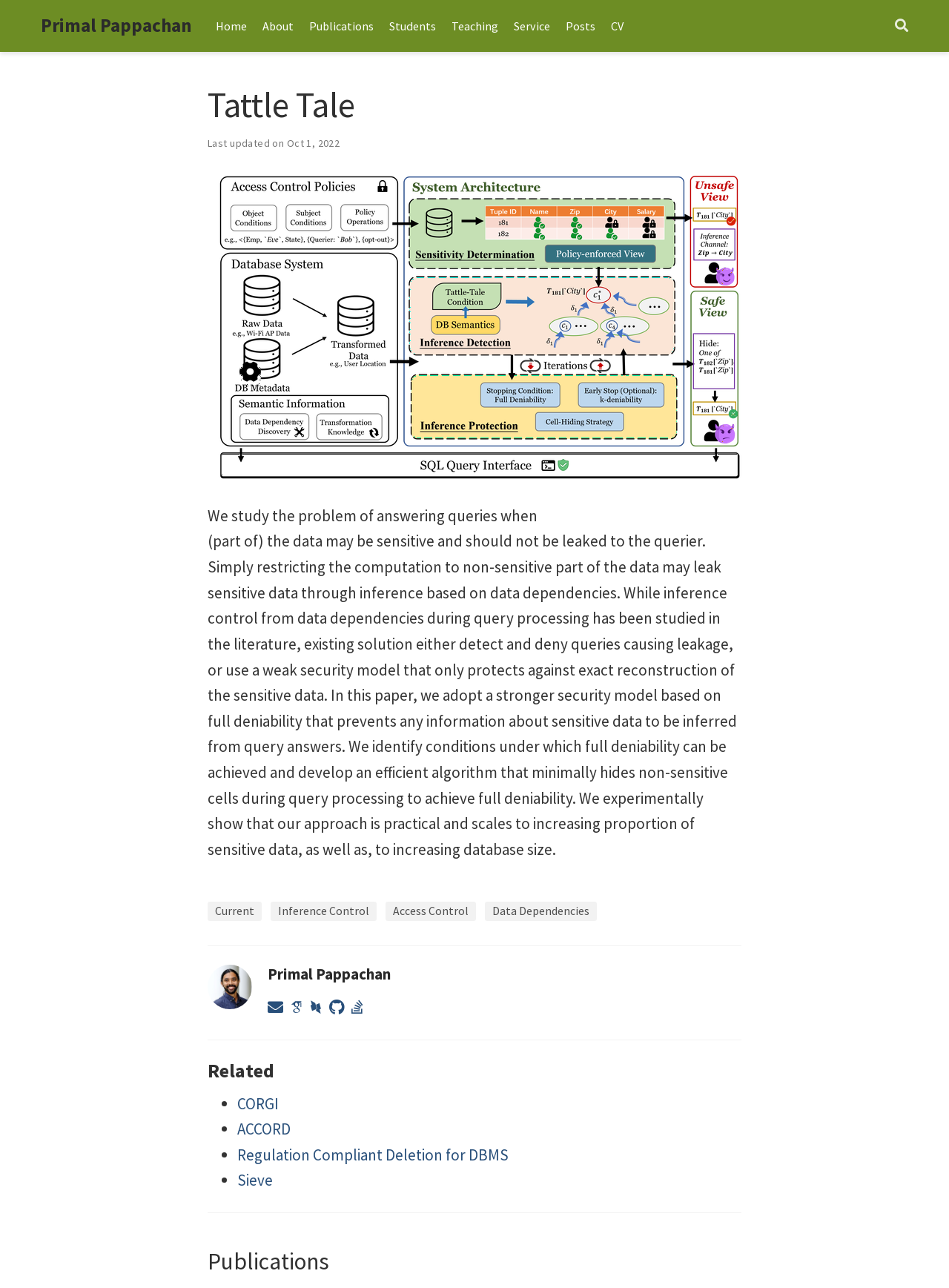How many links are there in the 'Related' section?
Based on the image, provide your answer in one word or phrase.

4